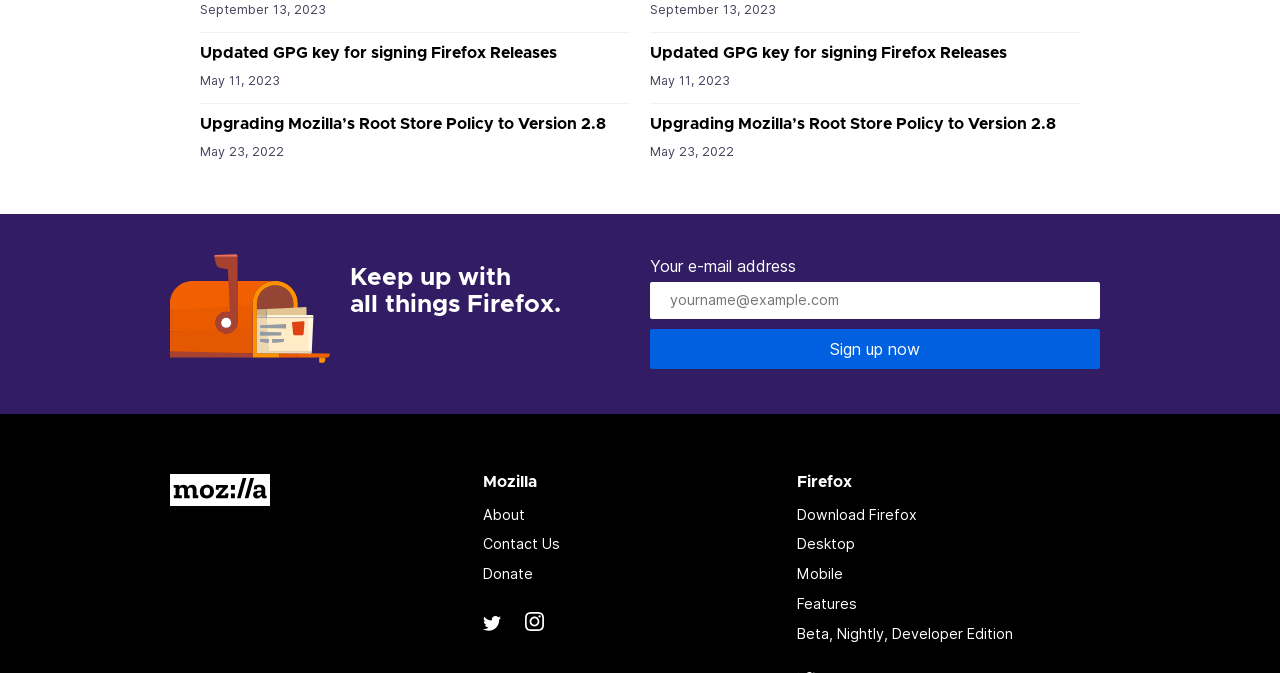Determine the bounding box coordinates for the clickable element required to fulfill the instruction: "Sign up for newsletter". Provide the coordinates as four float numbers between 0 and 1, i.e., [left, top, right, bottom].

[0.508, 0.488, 0.859, 0.548]